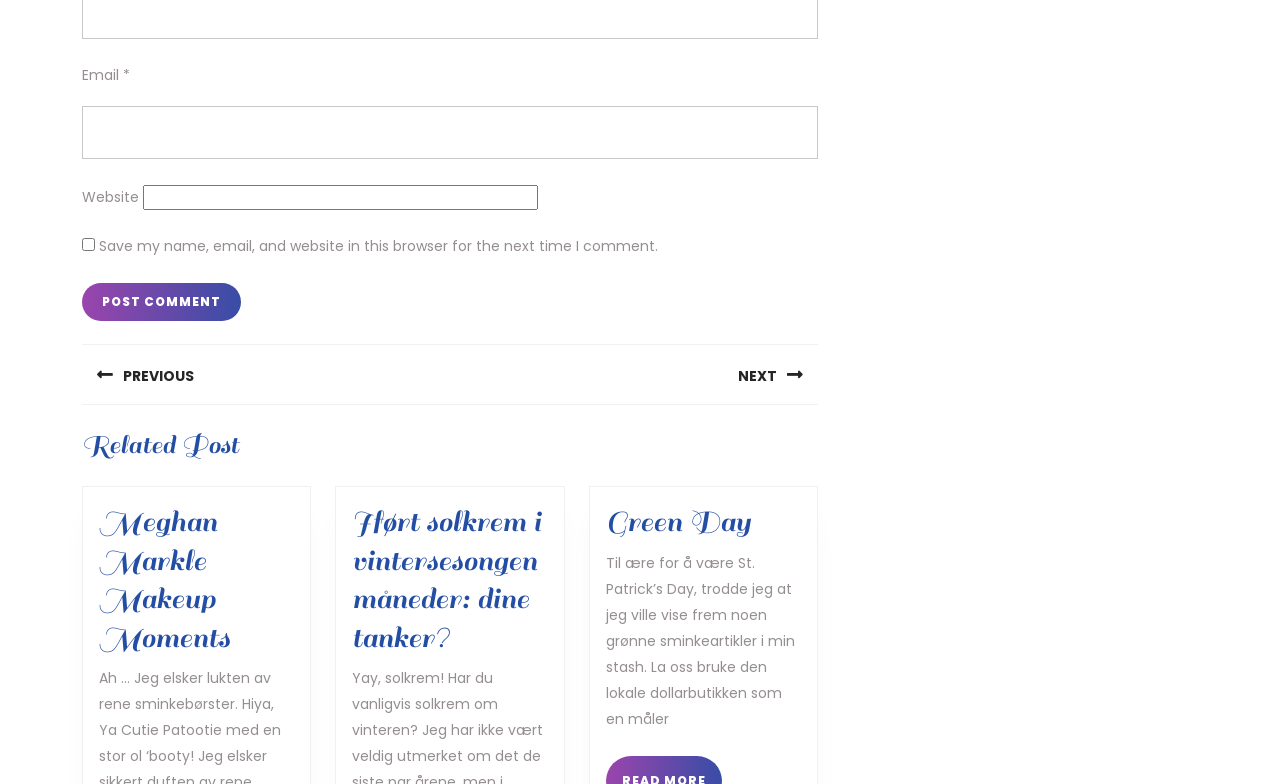What is the text of the checkbox?
Using the image provided, answer with just one word or phrase.

Save my name, email, and website in this browser for the next time I comment.